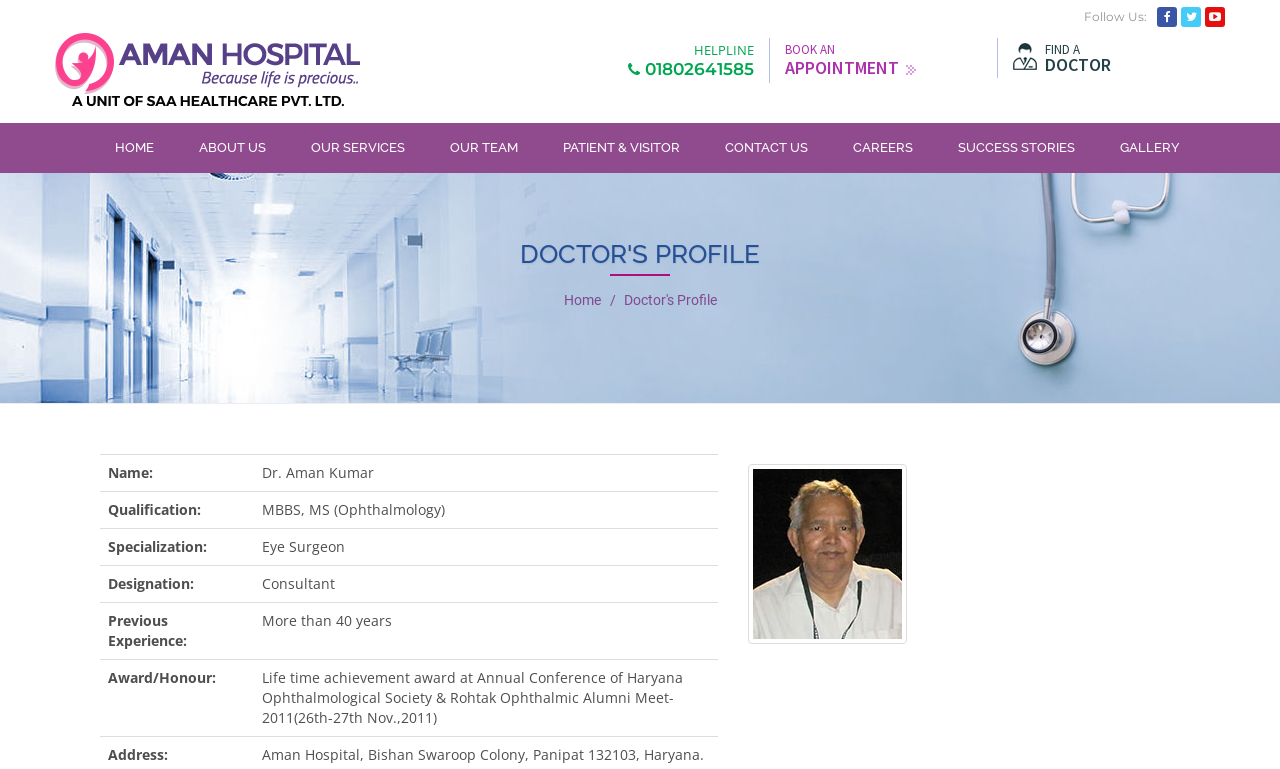Identify the bounding box coordinates of the clickable region required to complete the instruction: "View doctor's profile". The coordinates should be given as four float numbers within the range of 0 and 1, i.e., [left, top, right, bottom].

[0.055, 0.316, 0.945, 0.345]